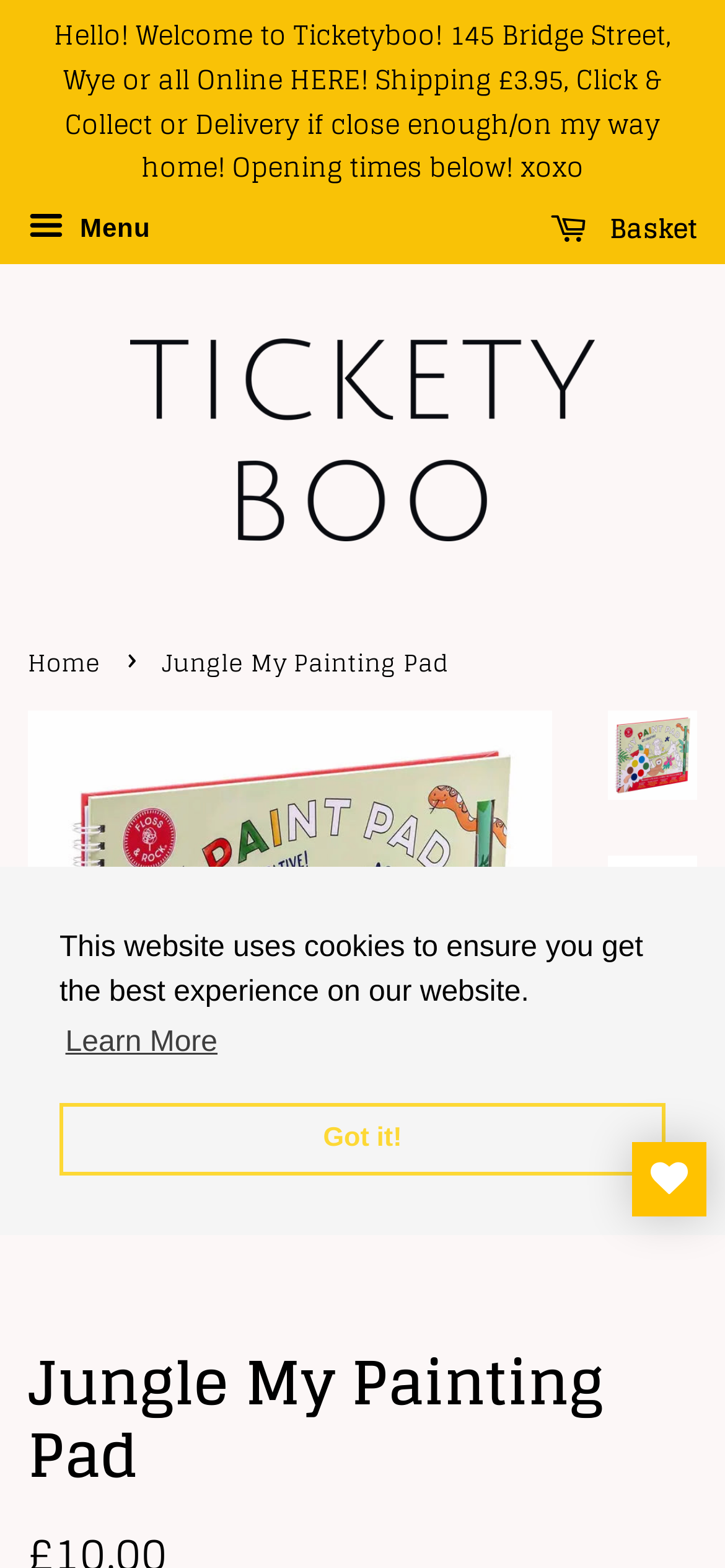Highlight the bounding box coordinates of the element you need to click to perform the following instruction: "Go to the App."

None